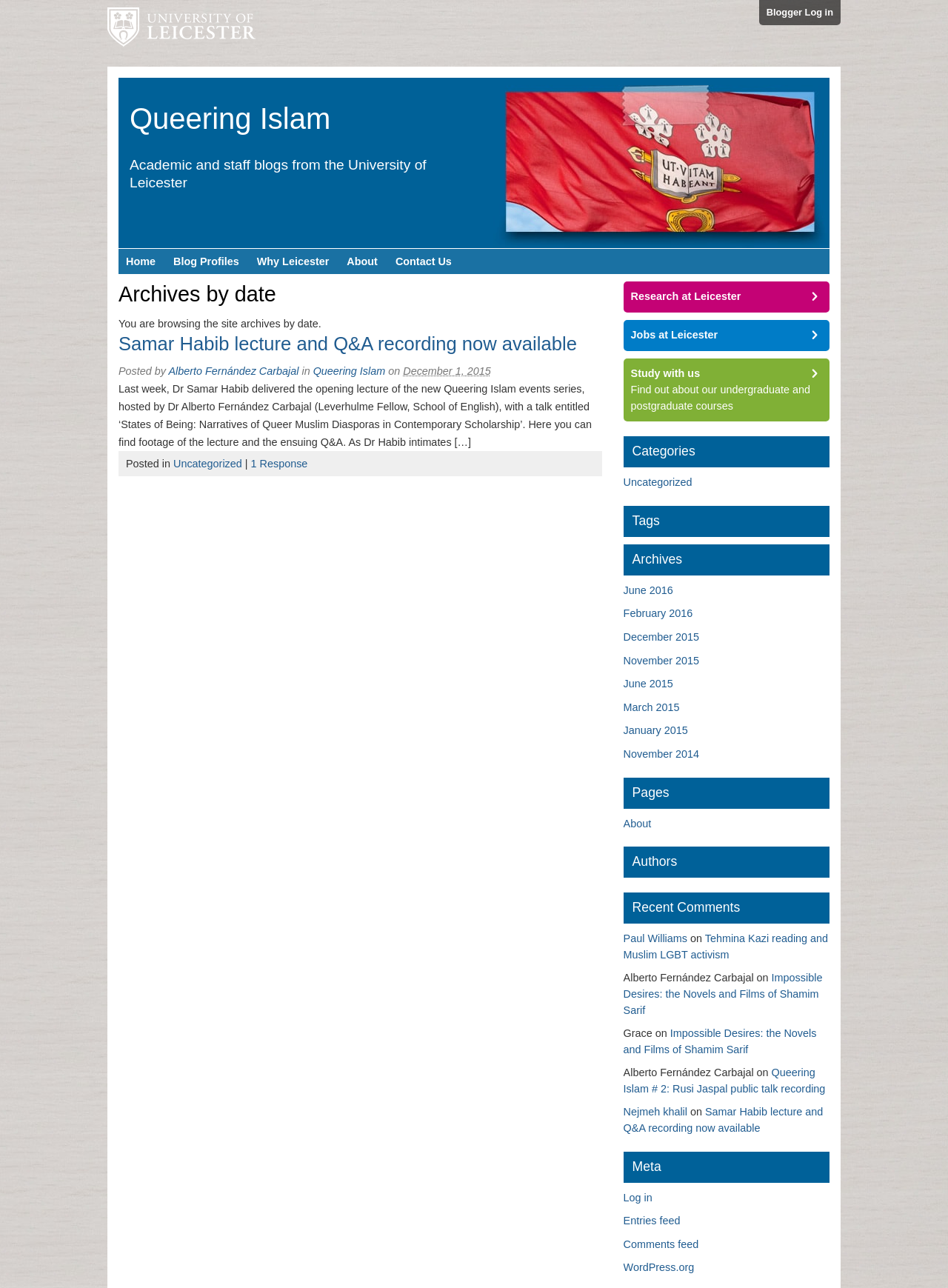Could you find the bounding box coordinates of the clickable area to complete this instruction: "View the 'Samar Habib lecture and Q&A recording now available' post"?

[0.125, 0.258, 0.635, 0.276]